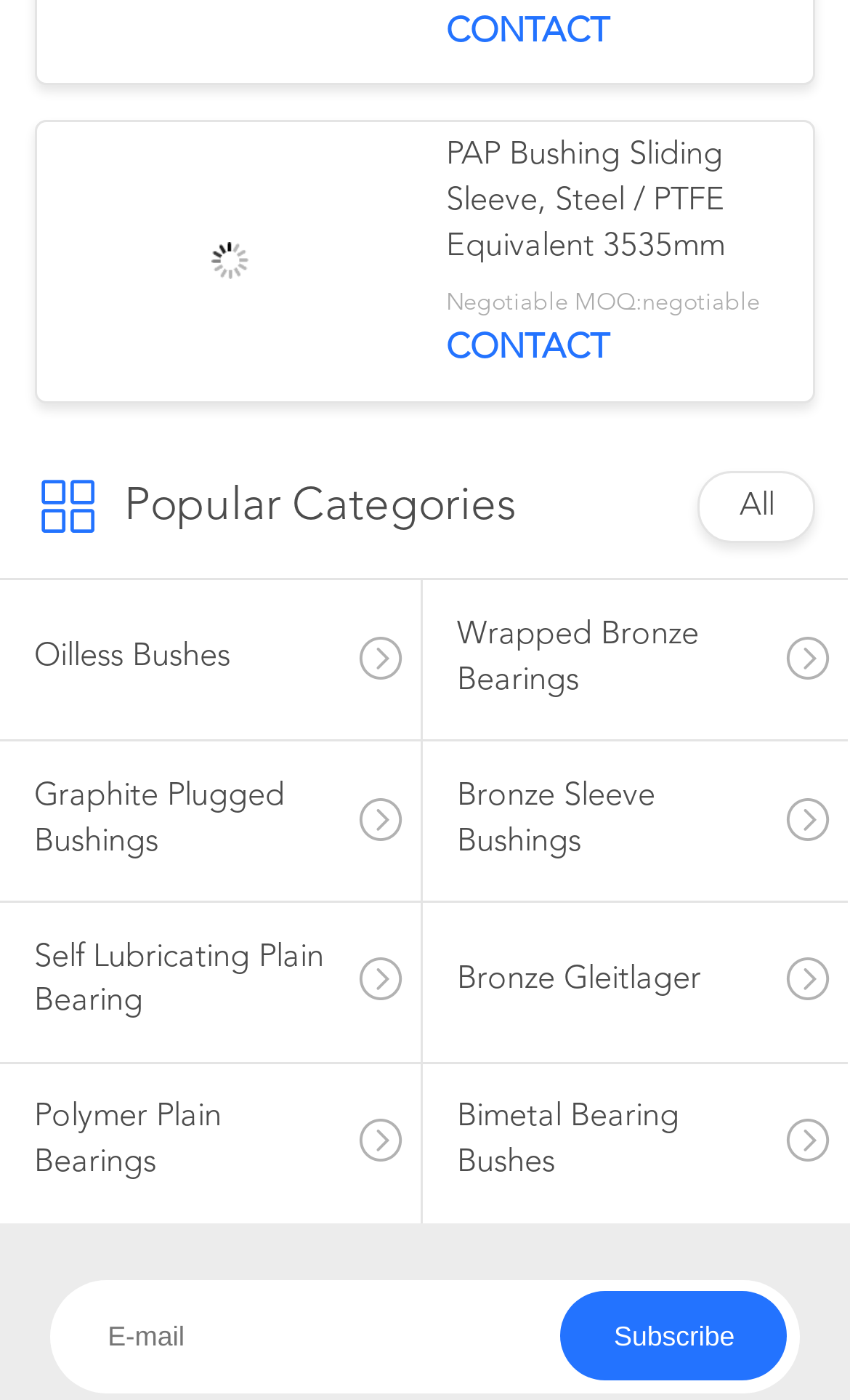From the webpage screenshot, predict the bounding box of the UI element that matches this description: "Self Lubricating Plain Bearing".

[0.0, 0.645, 0.495, 0.758]